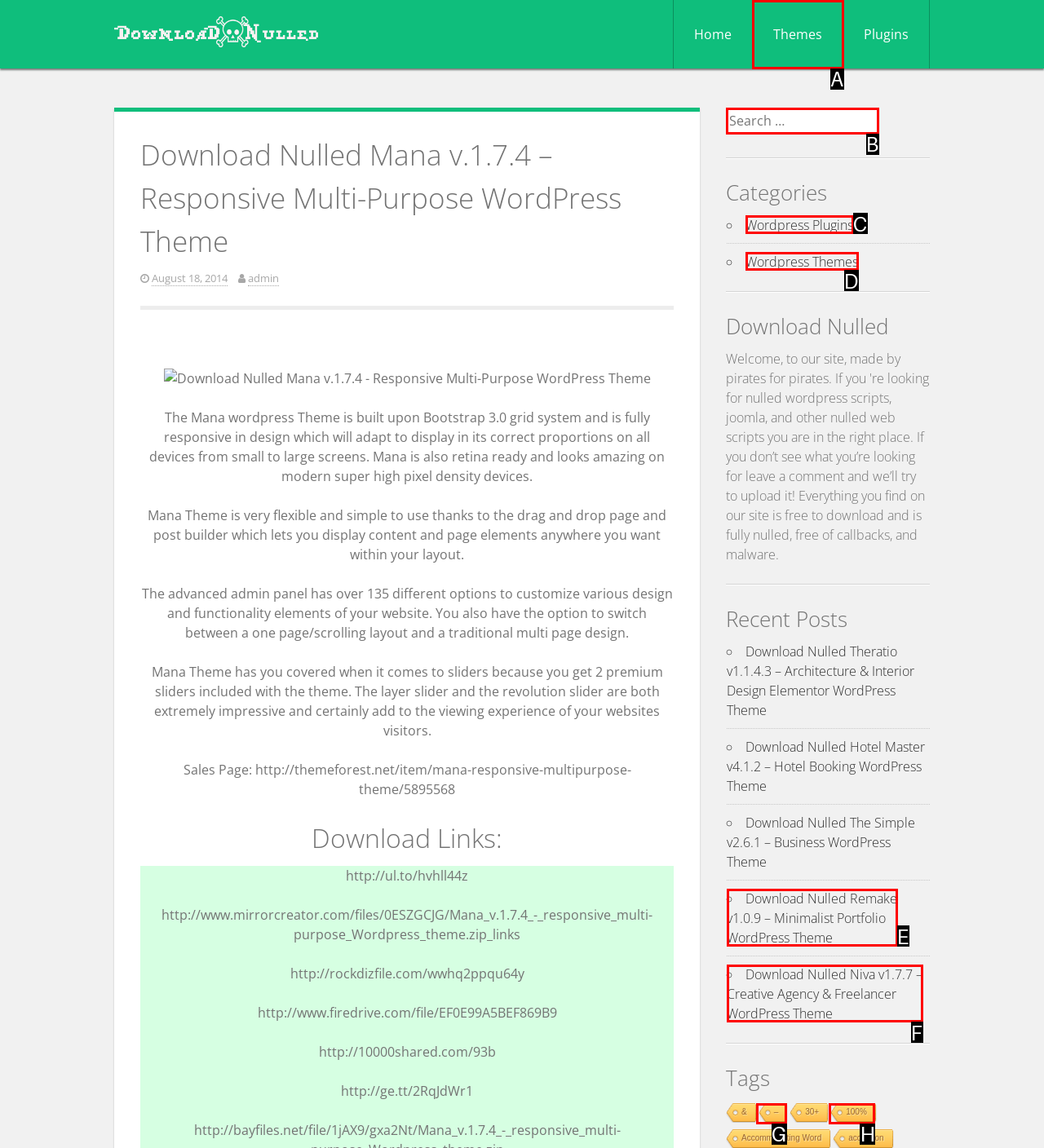Identify which lettered option to click to carry out the task: Go to the 'Themes' page. Provide the letter as your answer.

A